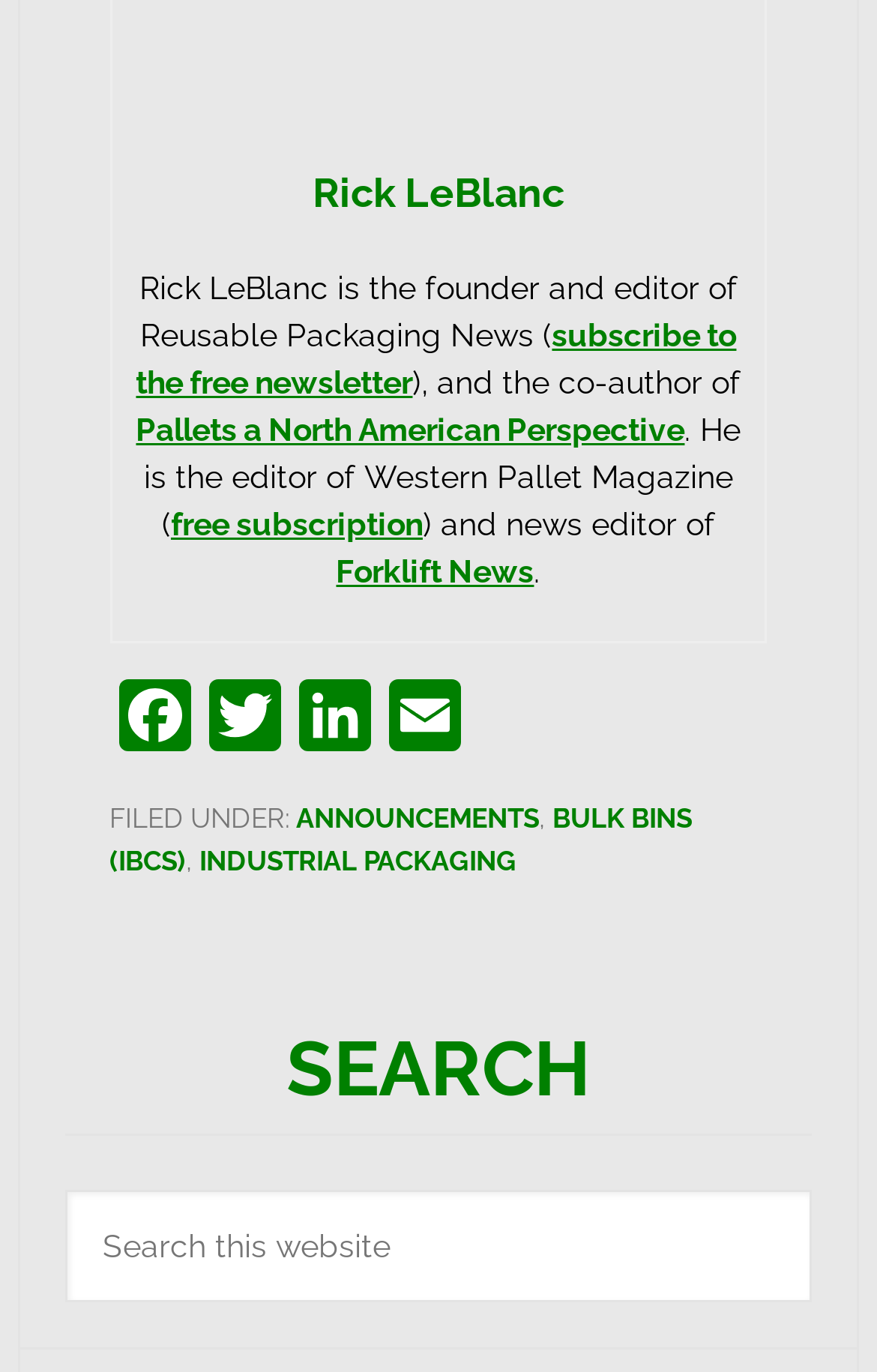Who is the founder of Reusable Packaging News?
Based on the image, respond with a single word or phrase.

Rick LeBlanc